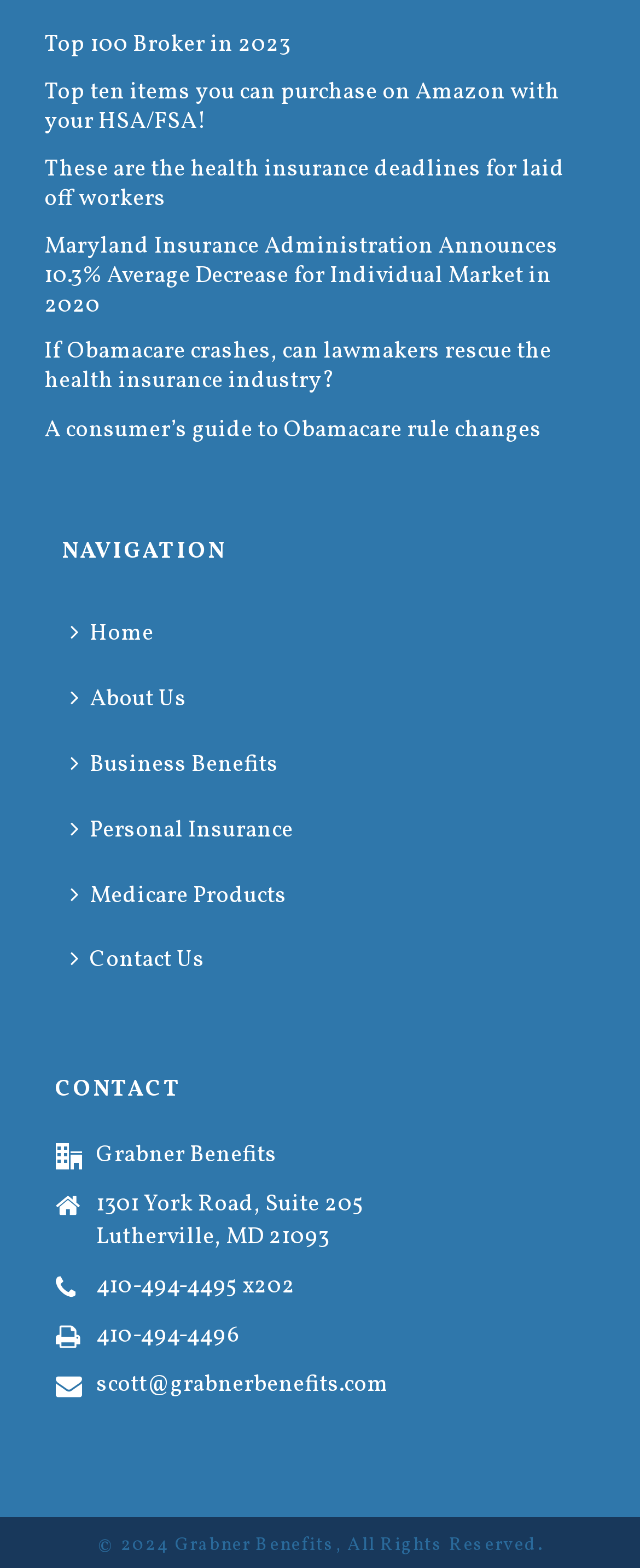Given the element description: "scott@grabnerbenefits.com", predict the bounding box coordinates of this UI element. The coordinates must be four float numbers between 0 and 1, given as [left, top, right, bottom].

[0.151, 0.875, 0.607, 0.894]